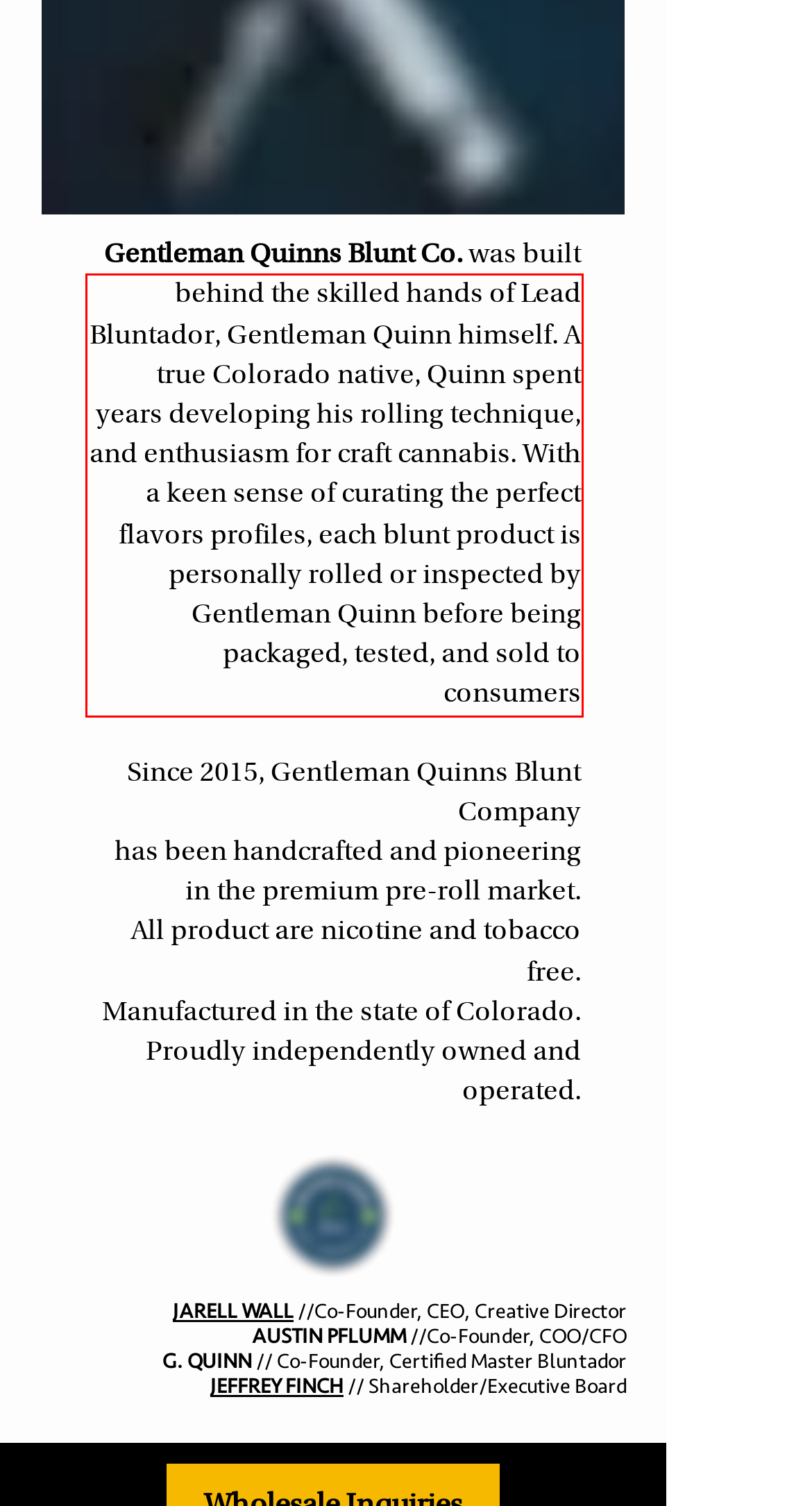Locate the red bounding box in the provided webpage screenshot and use OCR to determine the text content inside it.

behind the skilled hands of Lead Bluntador, Gentleman Quinn himself. A true Colorado native, Quinn spent years developing his rolling technique, and enthusiasm for craft cannabis. With a keen sense of curating the perfect flavors profiles, each blunt product is personally rolled or inspected by Gentleman Quinn before being packaged, tested, and sold to consumers